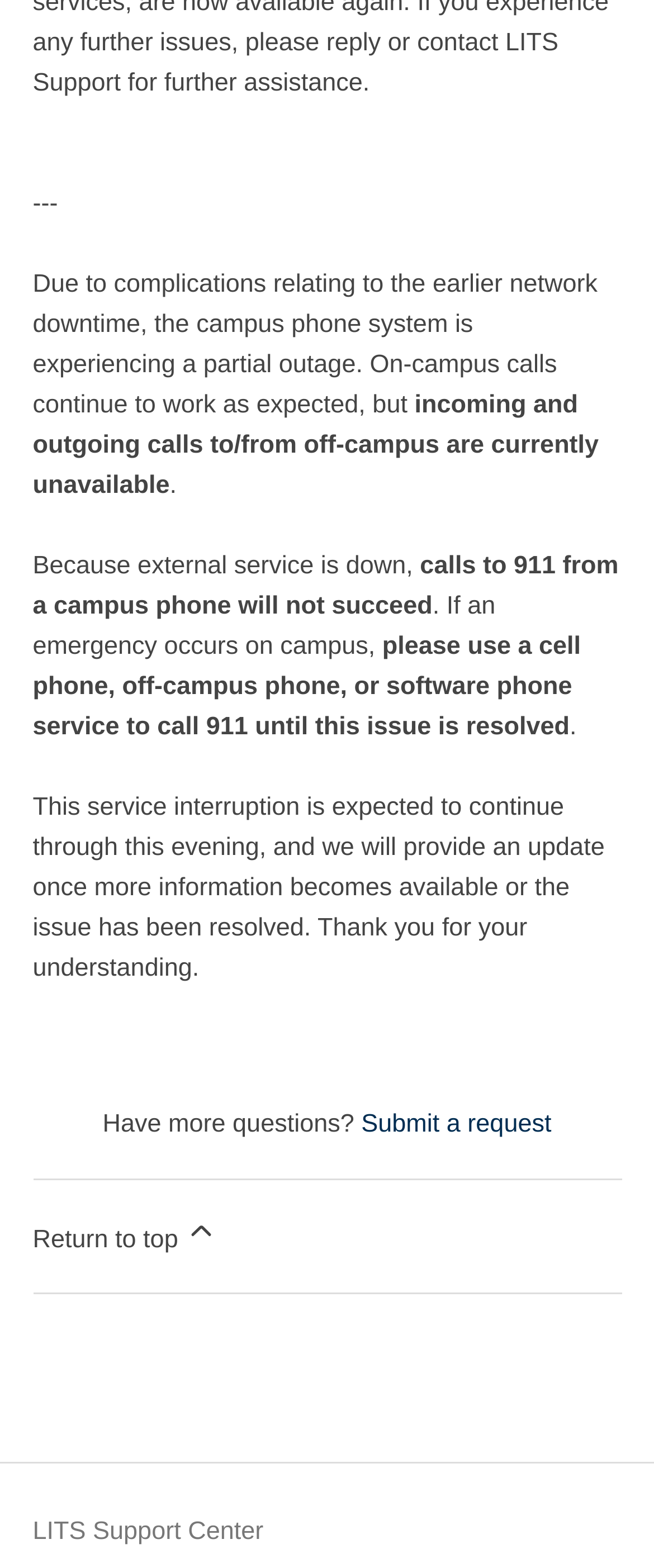How can you call 911 in case of an emergency on campus?
Using the image as a reference, answer the question in detail.

The webpage suggests that if an emergency occurs on campus, you should use a cell phone, off-campus phone, or software phone service to call 911 until the issue is resolved.